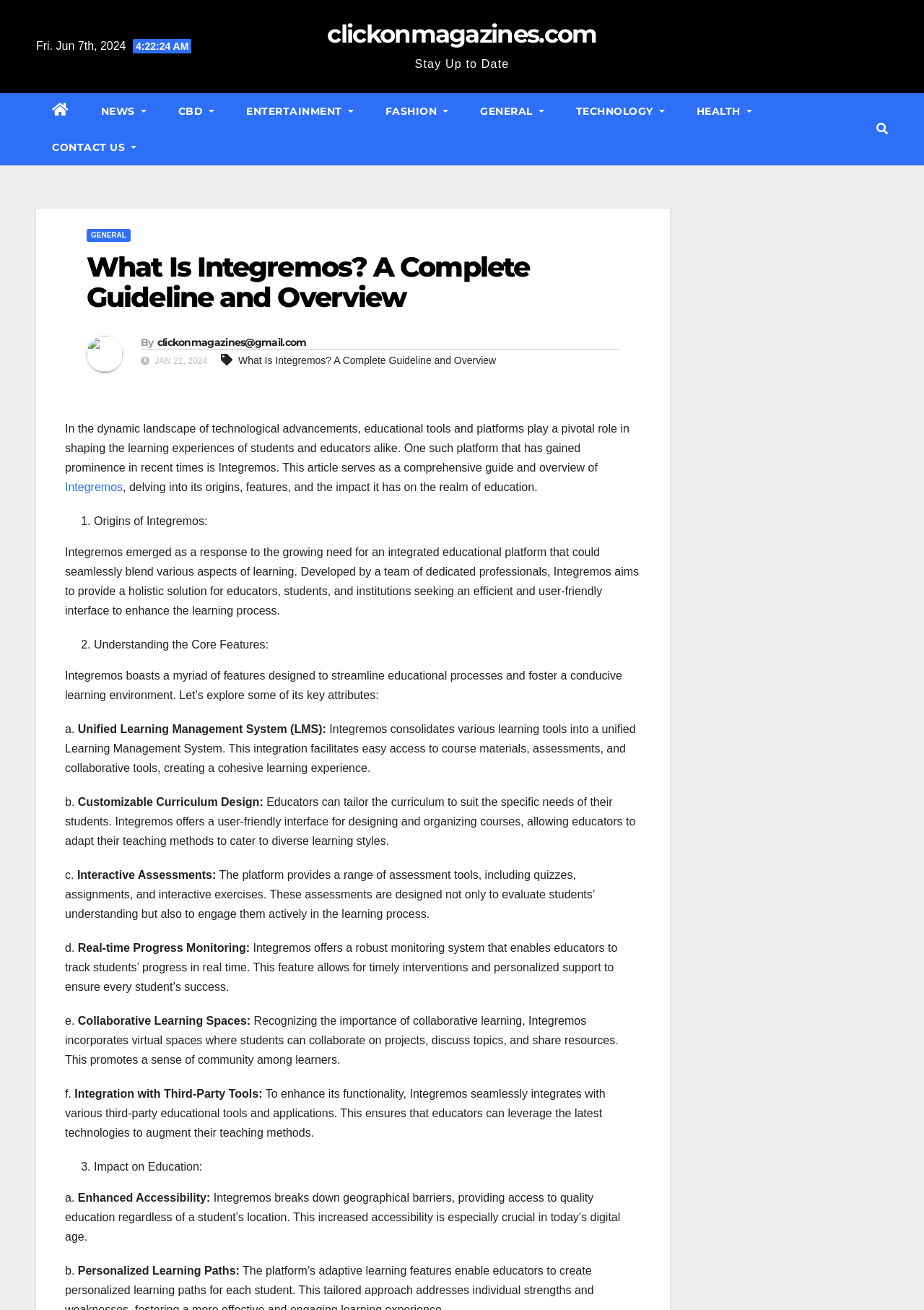What is the name of the platform discussed in the article?
Based on the image, answer the question with a single word or brief phrase.

Integremos